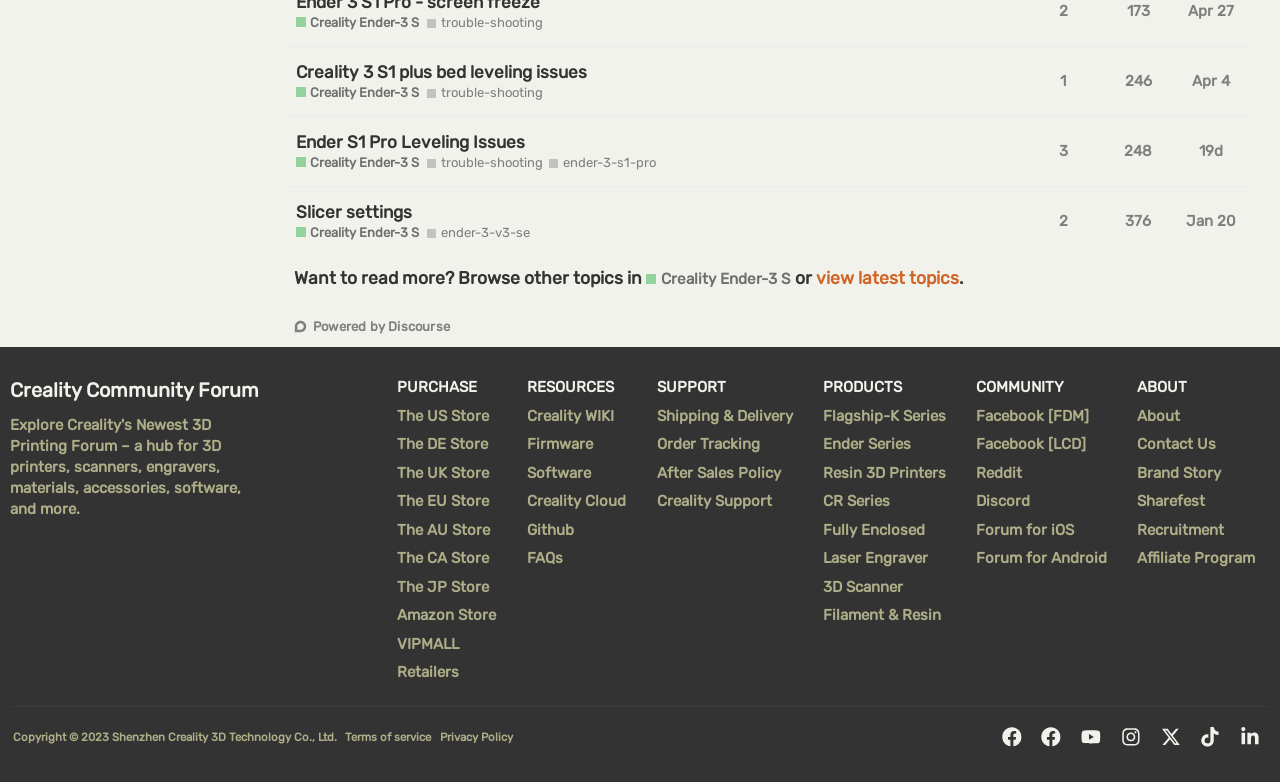Given the element description "After Sales Policy" in the screenshot, predict the bounding box coordinates of that UI element.

[0.513, 0.593, 0.61, 0.616]